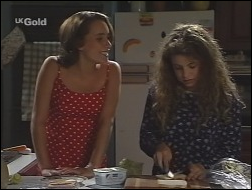Analyze the image and give a detailed response to the question:
Is the kitchen dimly lit?

The caption describes the kitchen as 'well-lit', which implies that the kitchen is bright and not dimly lit, creating a lively domestic atmosphere.